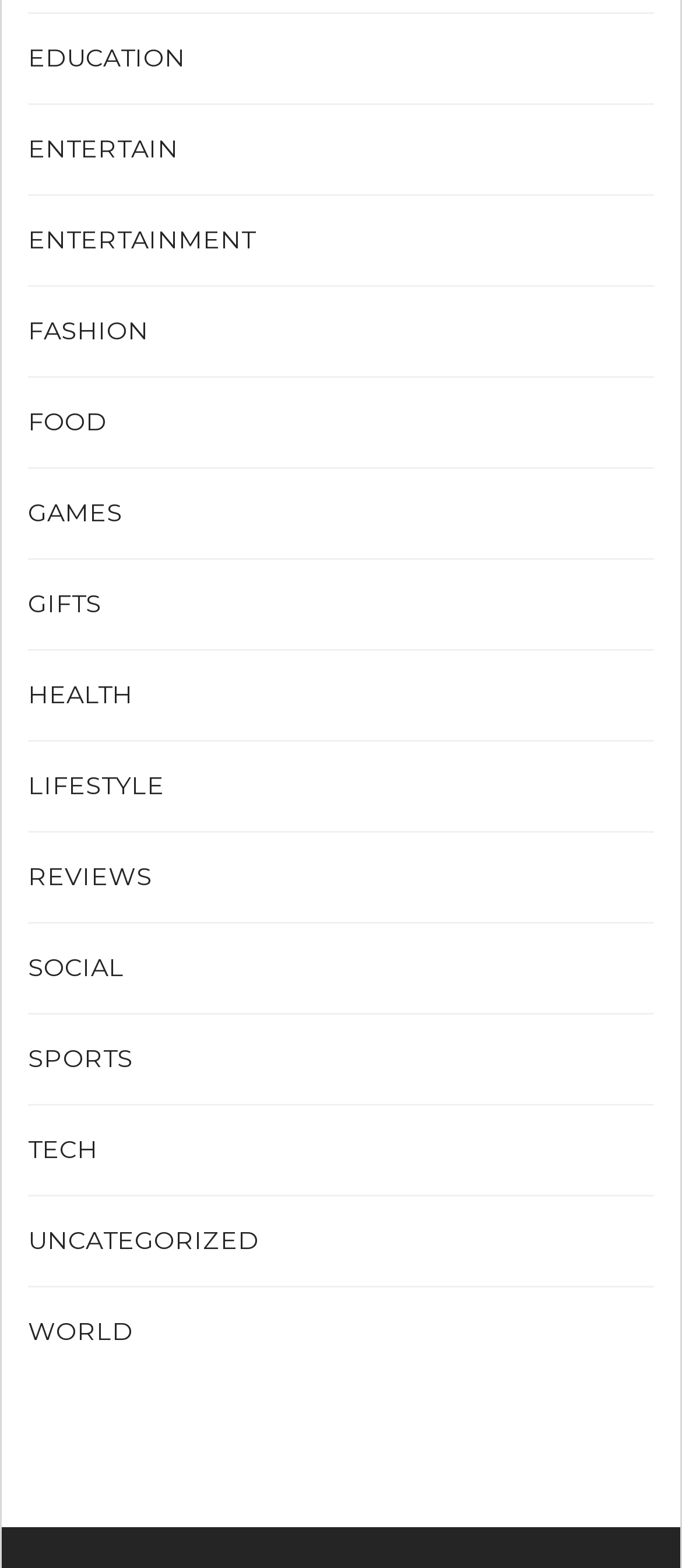How many categories are available on this website?
Look at the image and answer with only one word or phrase.

15